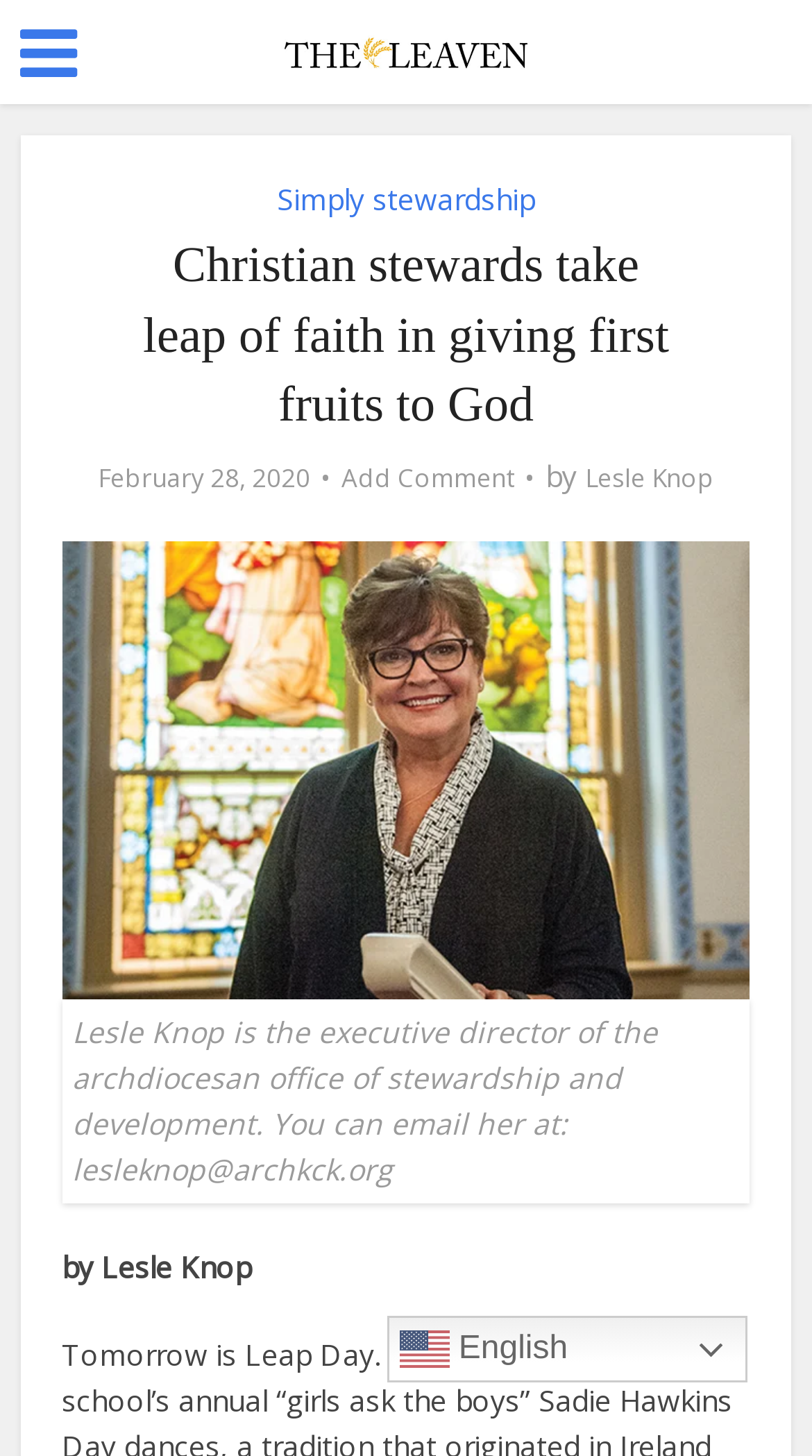Identify the bounding box of the UI element that matches this description: "English".

[0.476, 0.904, 0.92, 0.949]